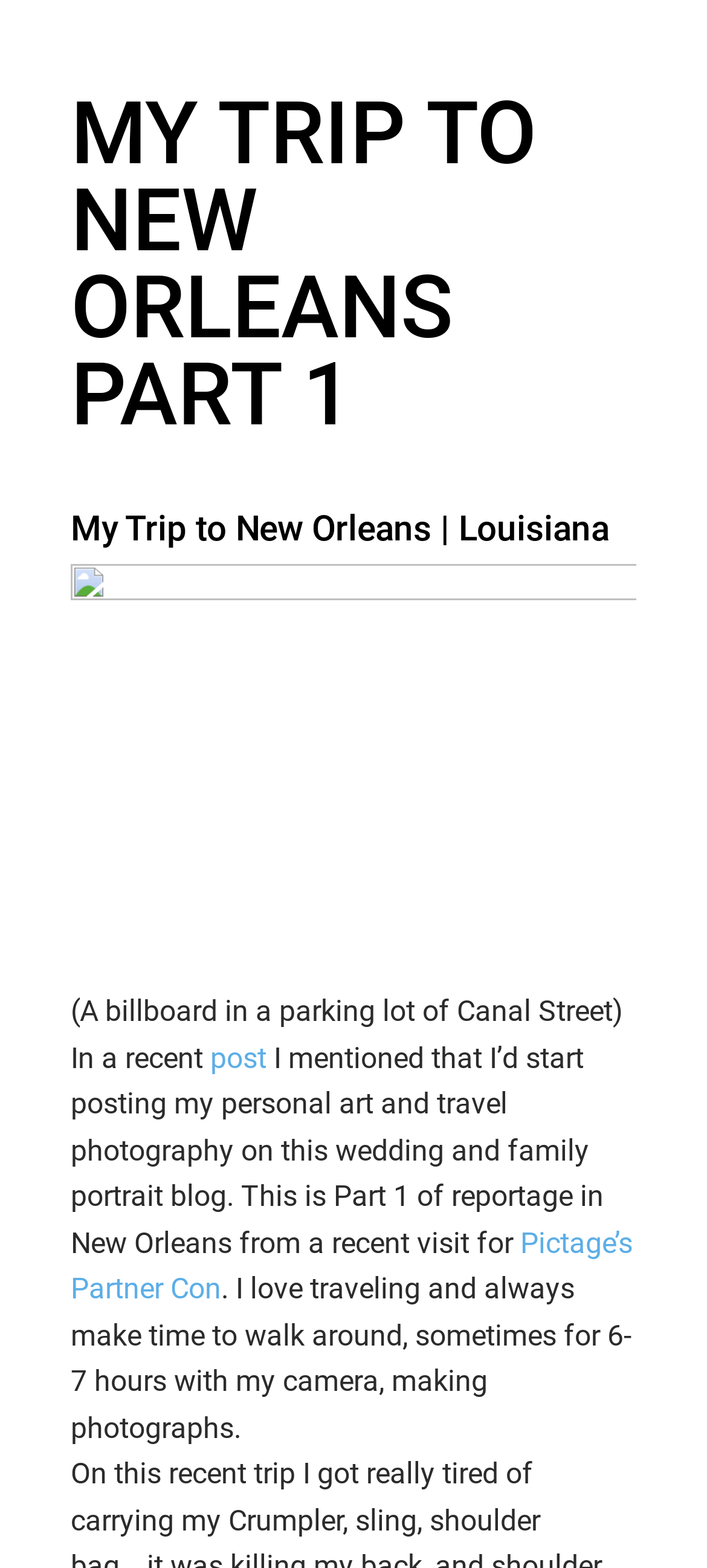Given the element description "post", identify the bounding box of the corresponding UI element.

[0.297, 0.664, 0.377, 0.686]